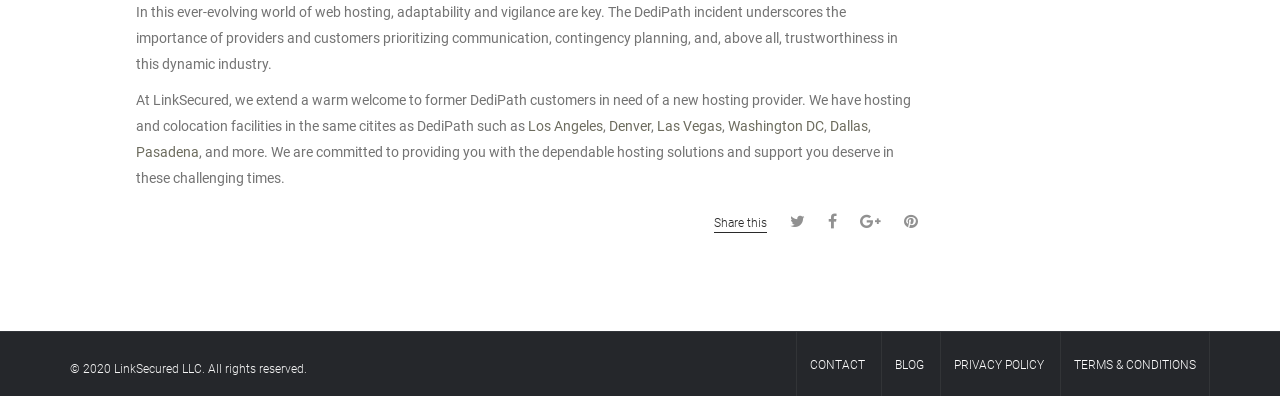Show me the bounding box coordinates of the clickable region to achieve the task as per the instruction: "Contact us".

[0.633, 0.904, 0.676, 0.939]